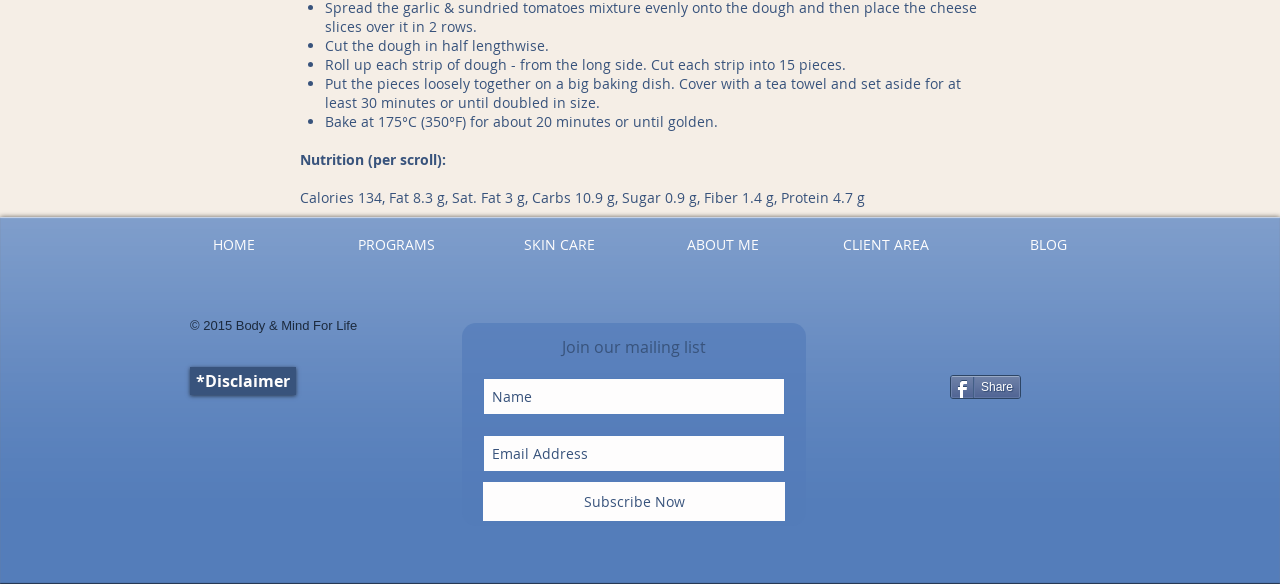Locate the bounding box coordinates of the element that should be clicked to execute the following instruction: "Click on HOME".

[0.119, 0.387, 0.246, 0.452]